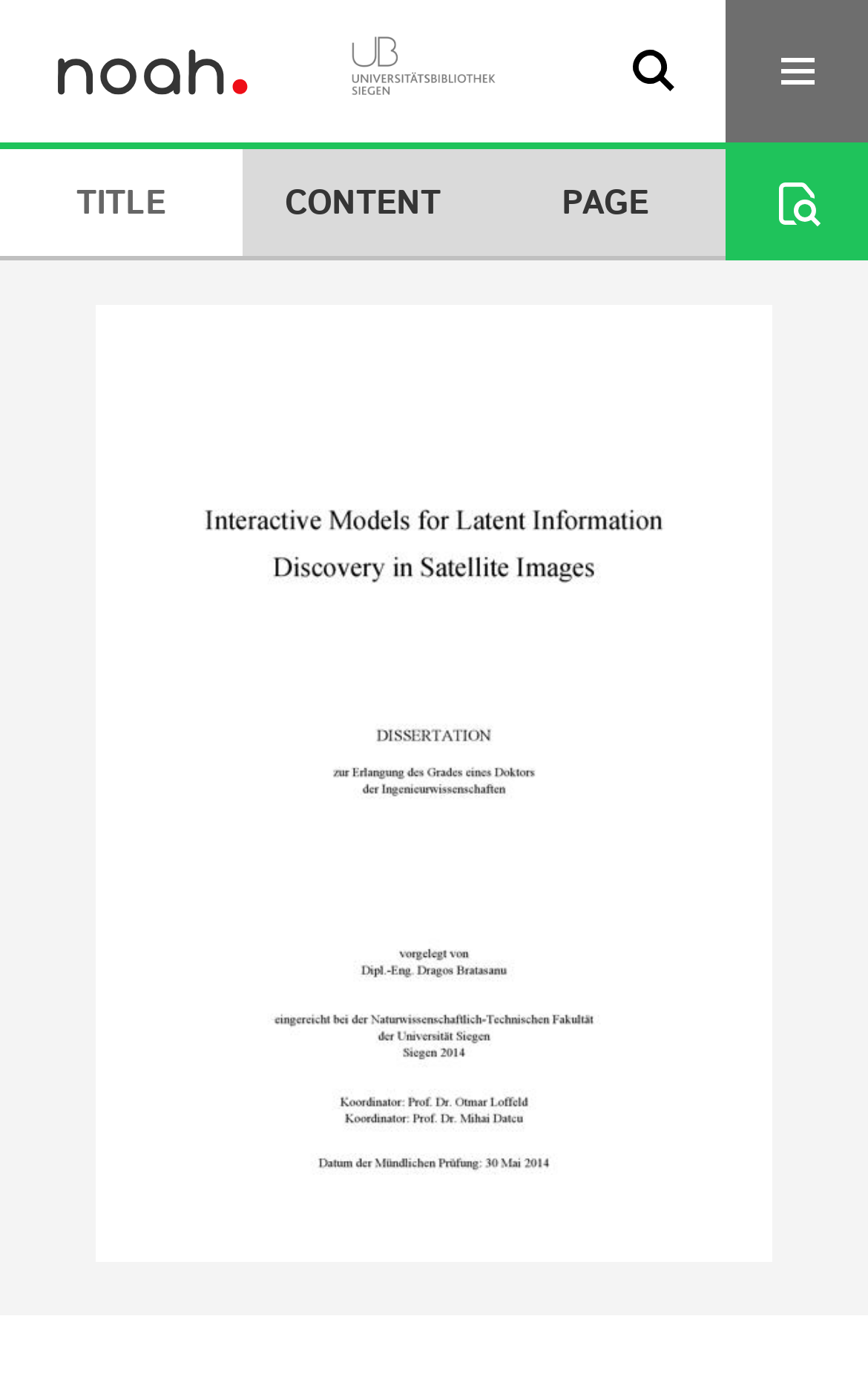What is the text of the second link? Look at the image and give a one-word or short phrase answer.

No text